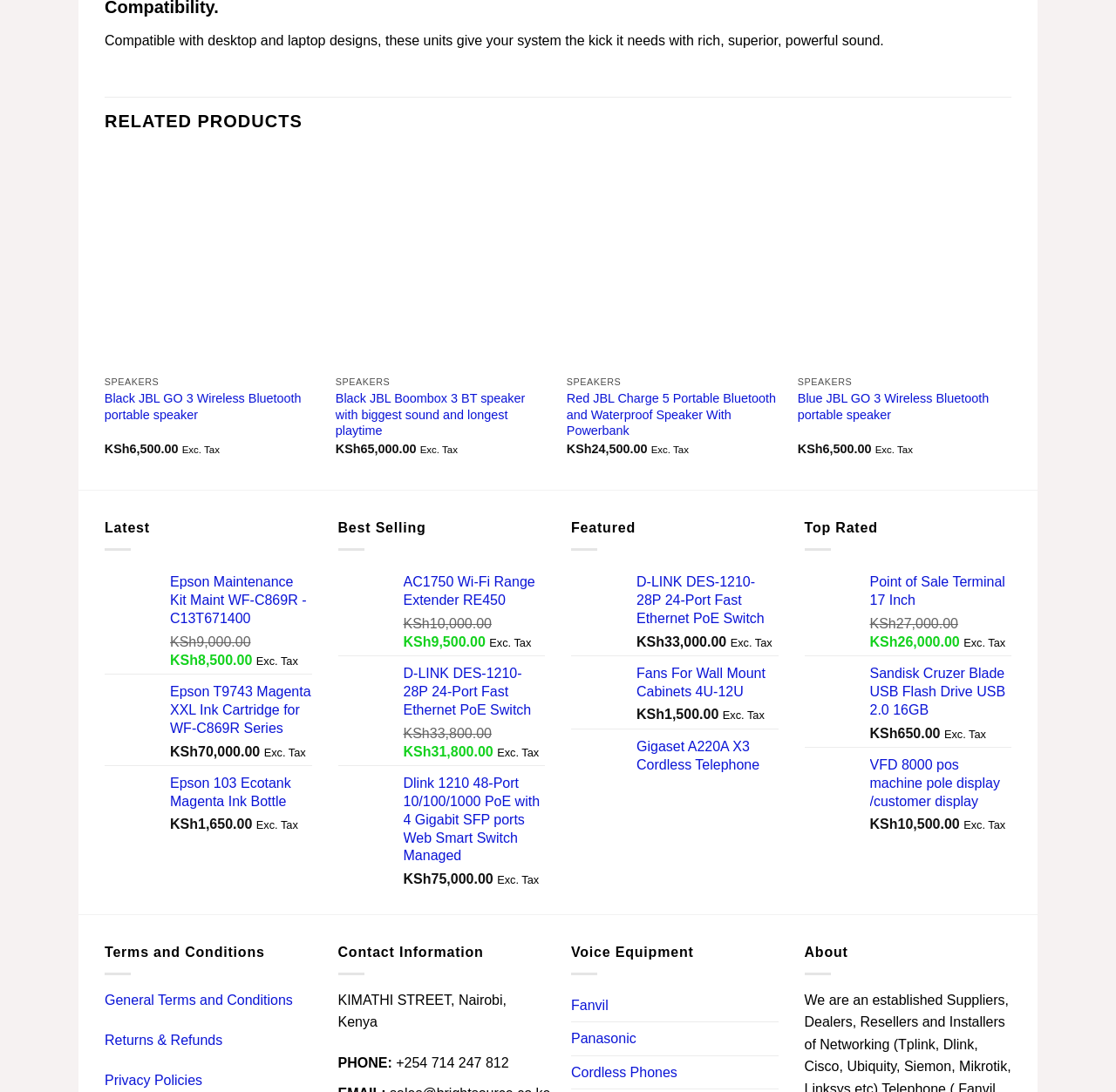What is the price of the Black JBL GO 3 Wireless Bluetooth portable speaker?
Please provide a comprehensive answer based on the contents of the image.

The price of the Black JBL GO 3 Wireless Bluetooth portable speaker can be found next to the image of the product, which is KSh 6,500.00, including Exc. Tax.